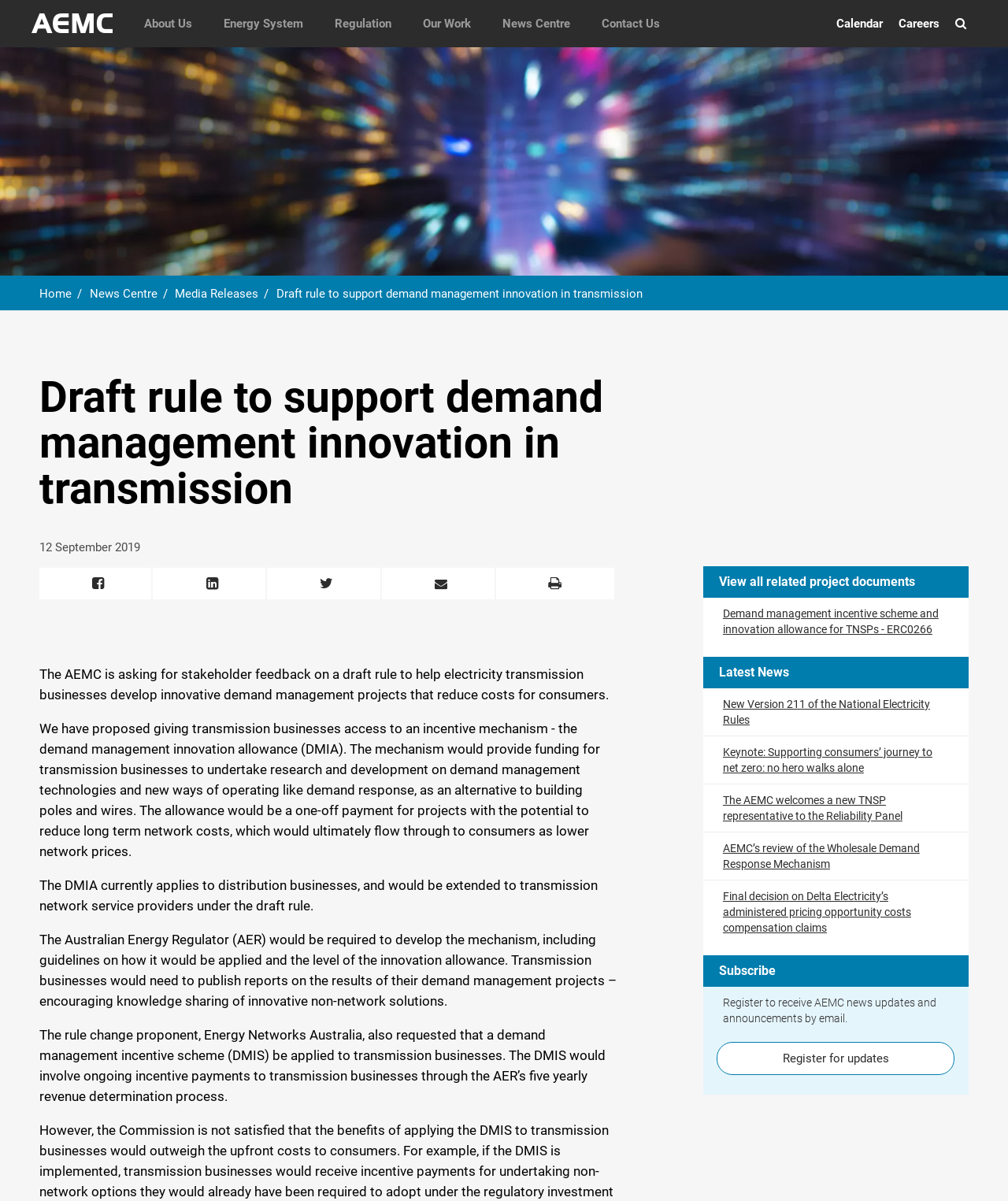What can be found by clicking on 'View all related project documents'?
Carefully analyze the image and provide a detailed answer to the question.

The 'View all related project documents' link is located at the bottom of the webpage, and clicking on it would likely take the user to a page with all the related project documents for the draft rule to support demand management innovation in transmission.